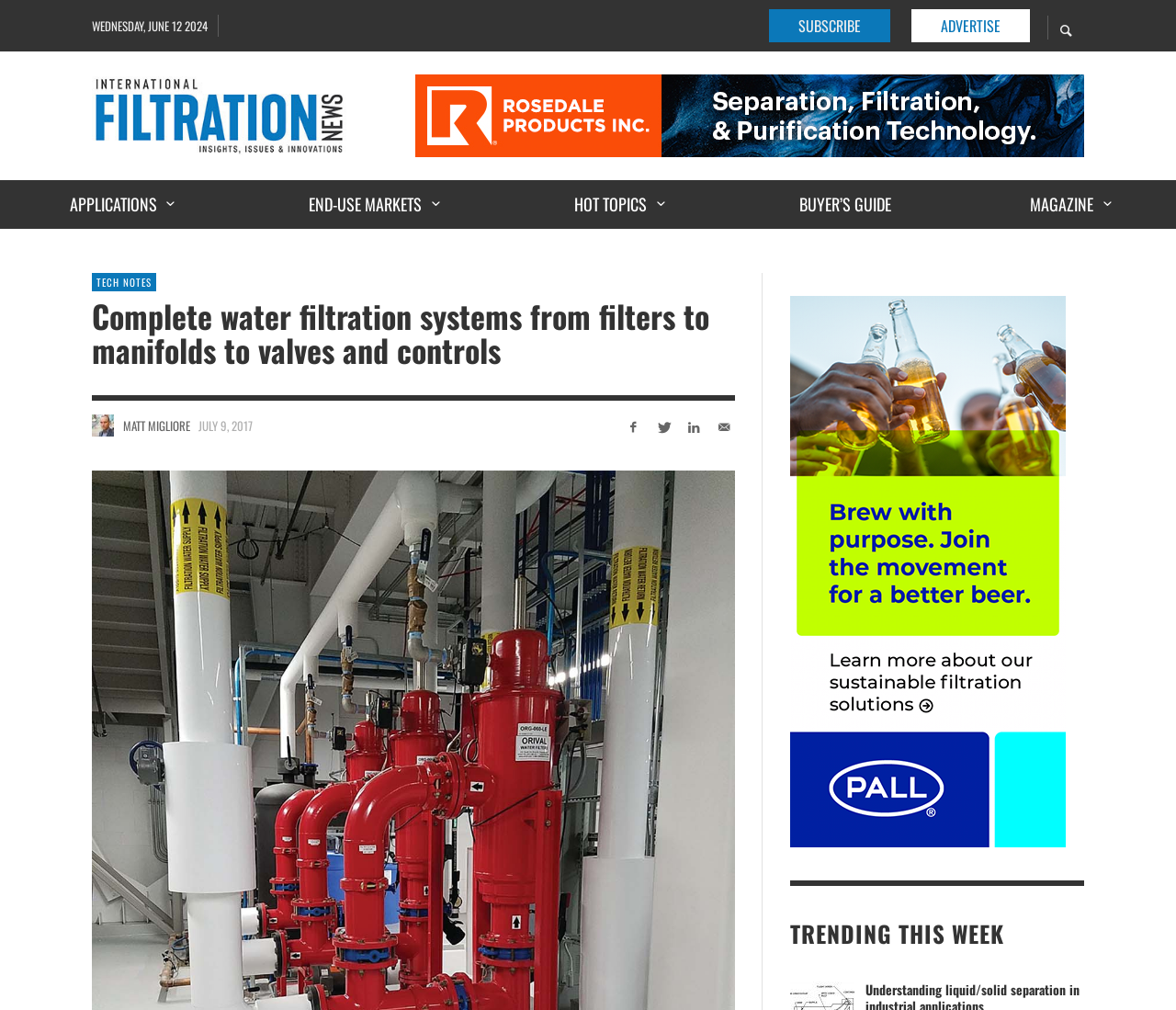How many navigation links are shown at the top of the webpage?
Please give a detailed and elaborate answer to the question.

I found the navigation links by looking at the top of the webpage, where I saw five link elements with the contents 'APPLICATIONS', 'END-USE MARKETS', 'HOT TOPICS', 'BUYER’S GUIDE', and 'MAGAZINE'.